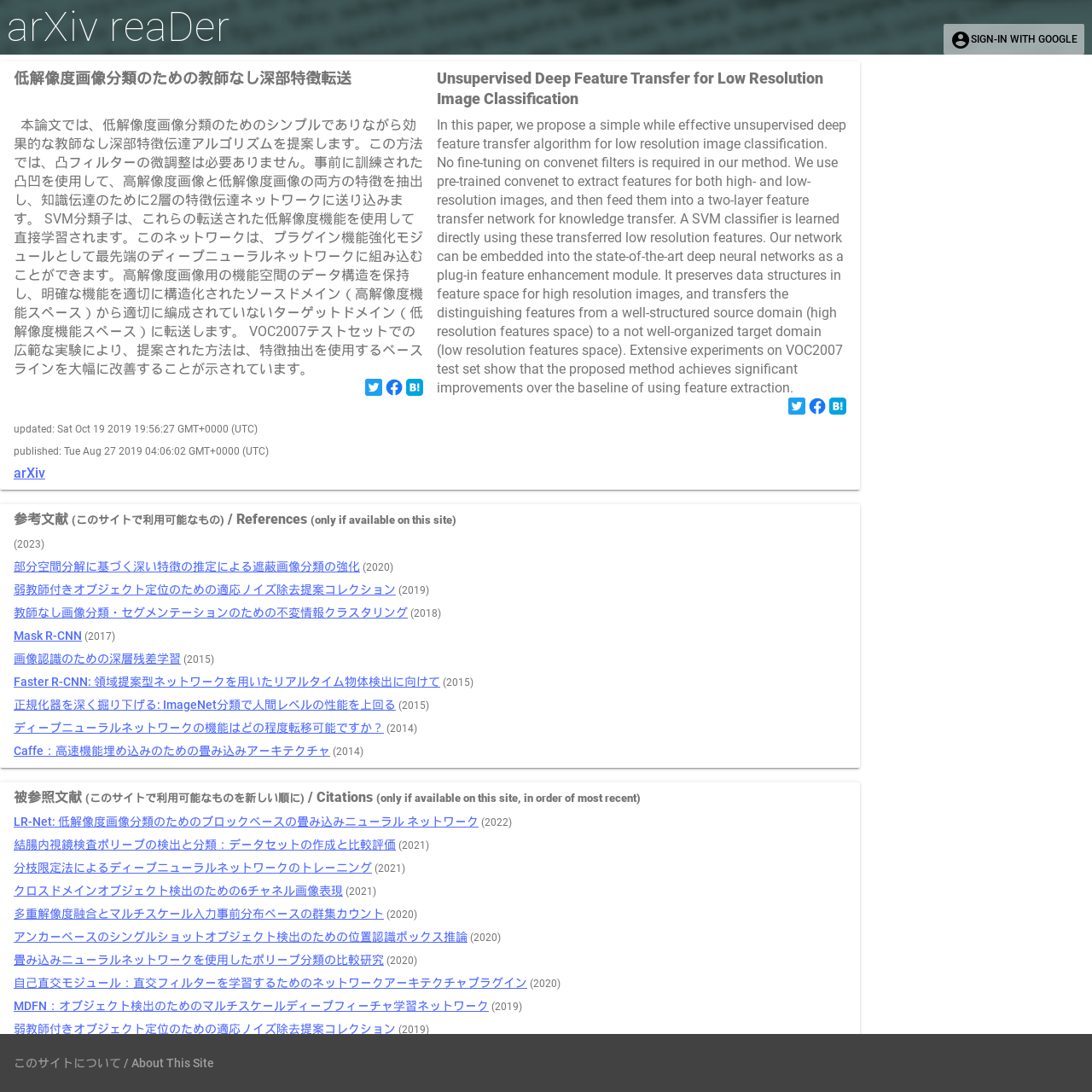Based on the provided description, "部分空間分解に基づく深い特徴の推定による遮蔽画像分類の強化", find the bounding box of the corresponding UI element in the screenshot.

[0.012, 0.512, 0.33, 0.525]